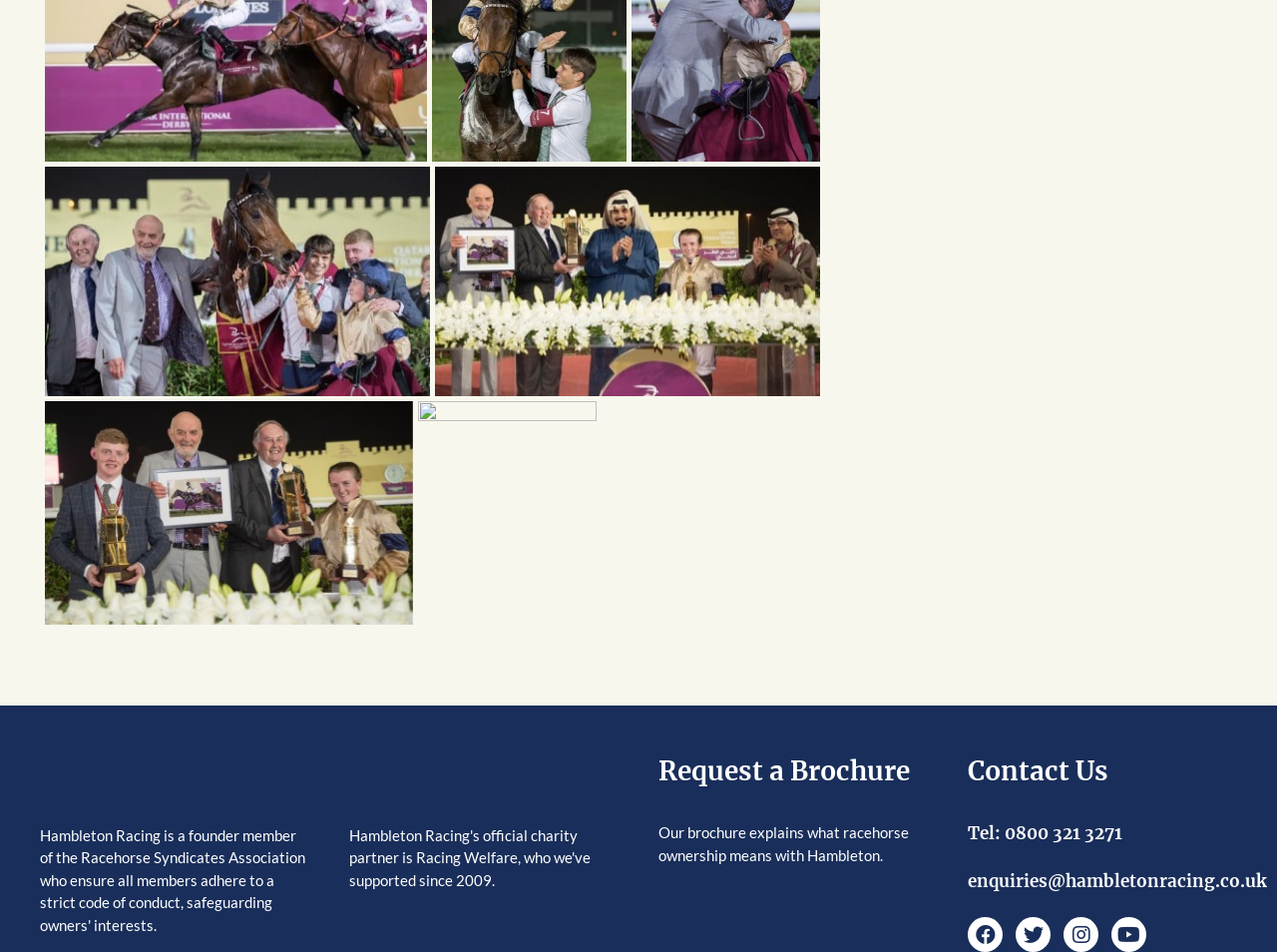How many links are there on the webpage?
Based on the image content, provide your answer in one word or a short phrase.

9